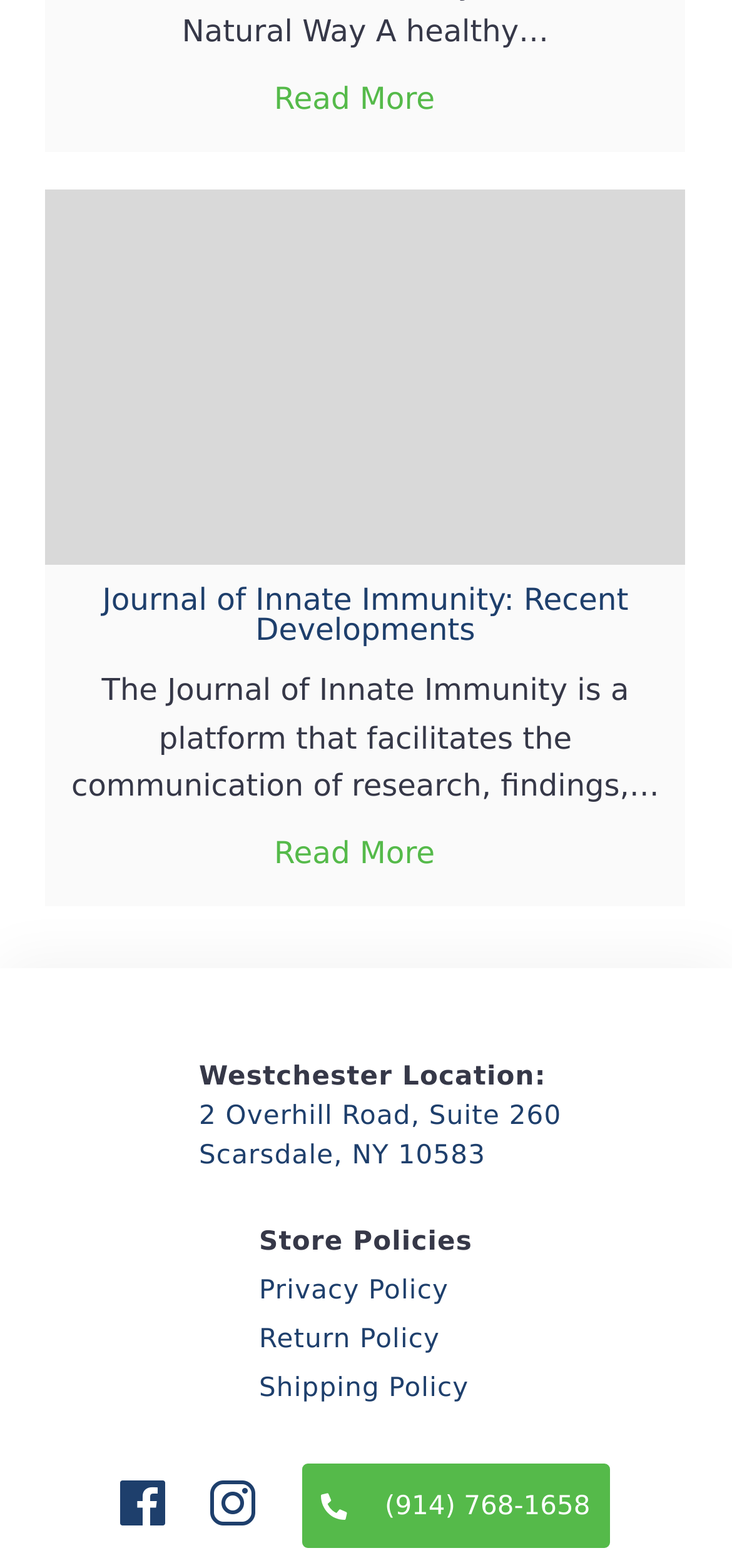What is the name of the journal?
Answer the question with a single word or phrase by looking at the picture.

Journal of Innate Immunity